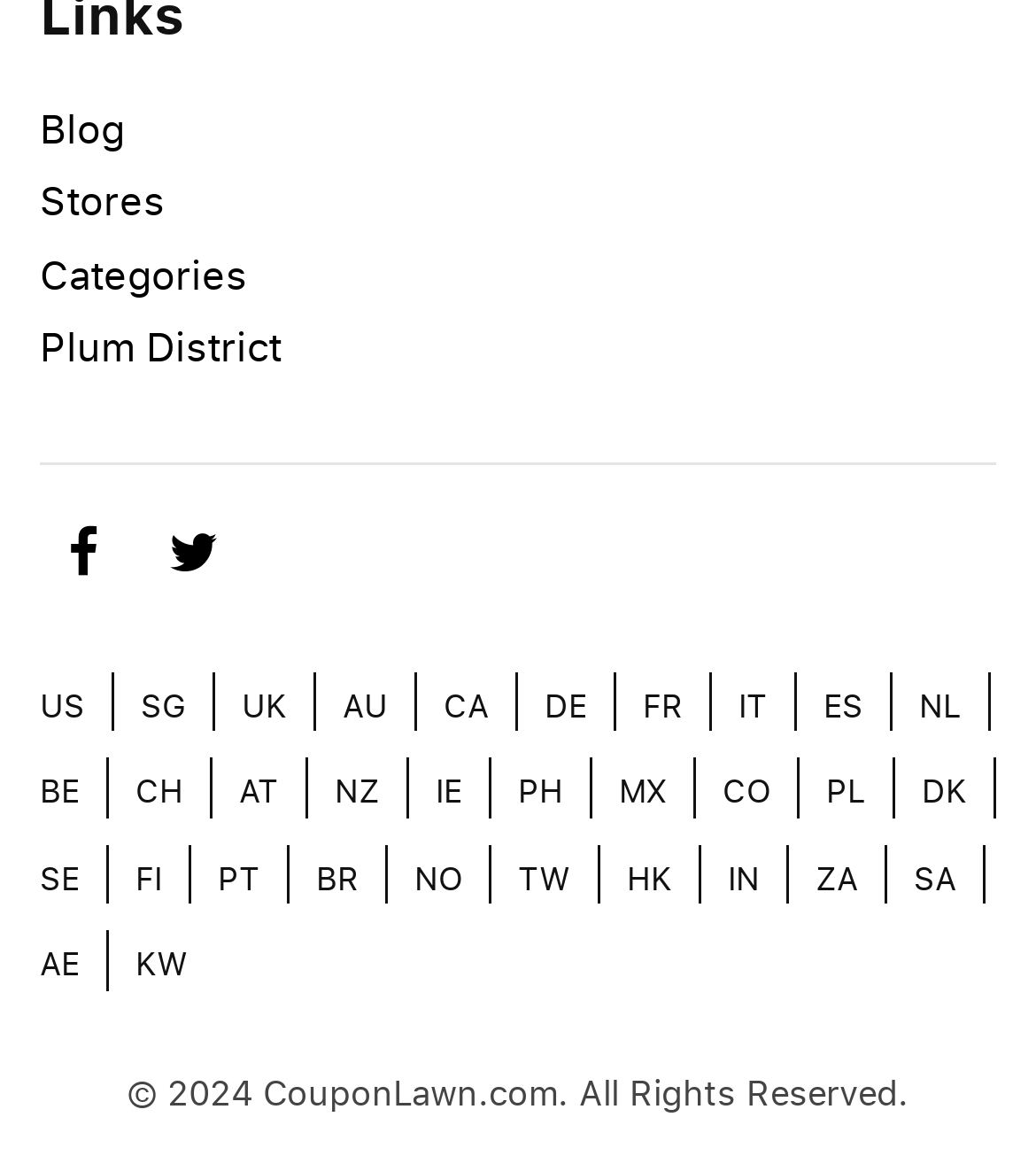What is the copyright year?
Refer to the image and give a detailed response to the question.

The copyright year is 2024 because the StaticText element at the bottom of the webpage contains the text '© 2024 CouponLawn.com. All Rights Reserved.'